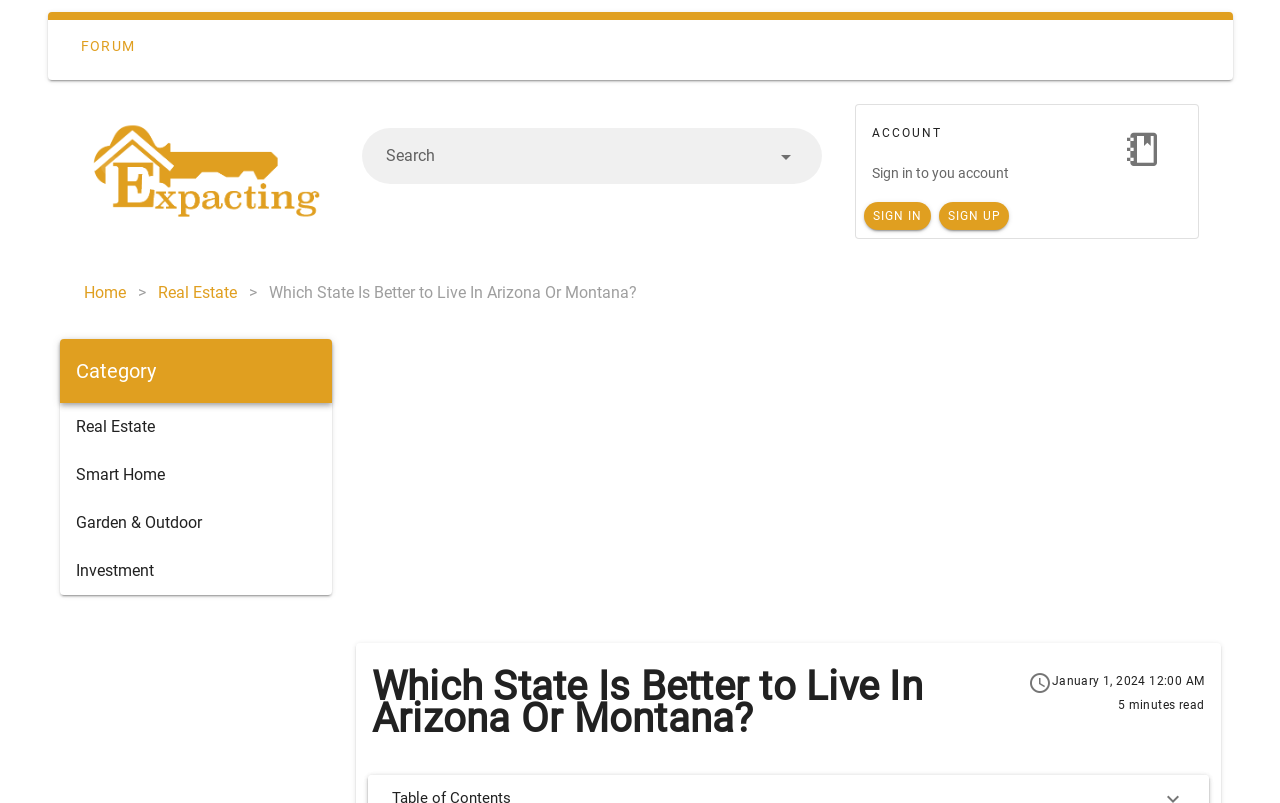Please identify the bounding box coordinates of the element I need to click to follow this instruction: "Click on the 'Real Estate' category".

[0.046, 0.502, 0.259, 0.561]